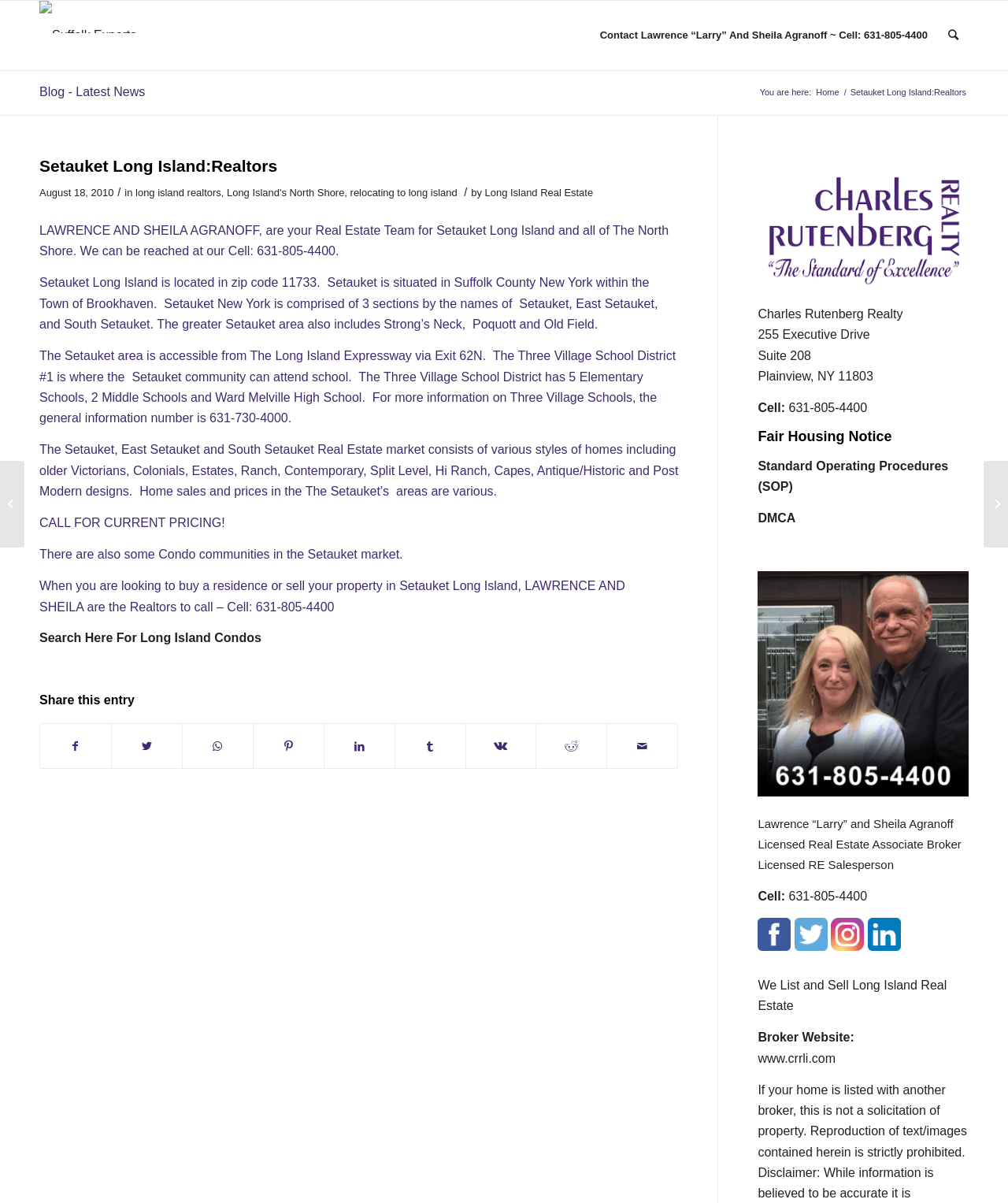Provide a brief response to the question below using one word or phrase:
What is the phone number to contact the real estate team?

631-805-4400